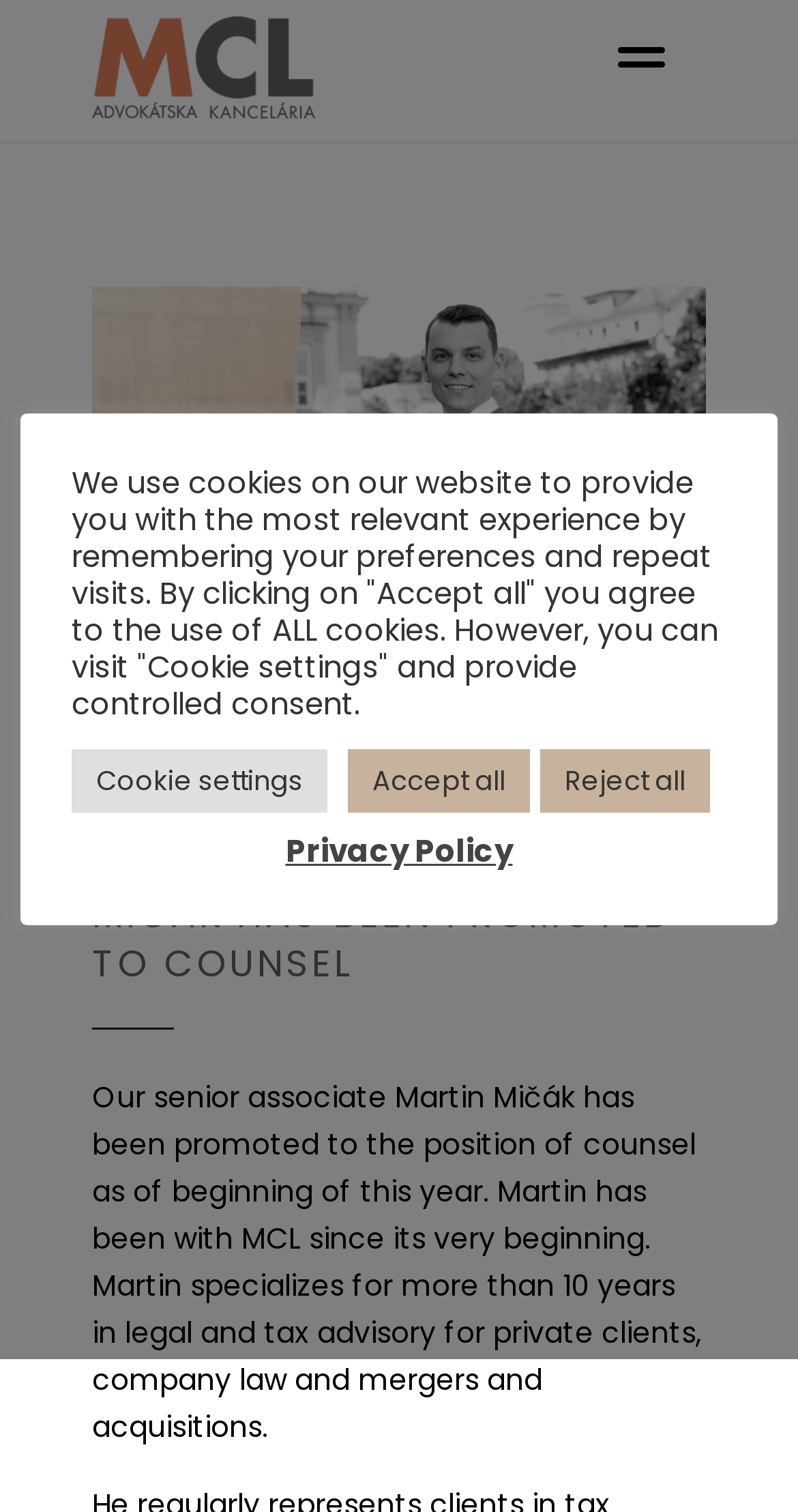What is Martin Mičák's new position?
Look at the image and provide a detailed response to the question.

Based on the webpage content, Martin Mičák has been promoted to the position of counsel as of the beginning of this year, as stated in the paragraph below the main heading.